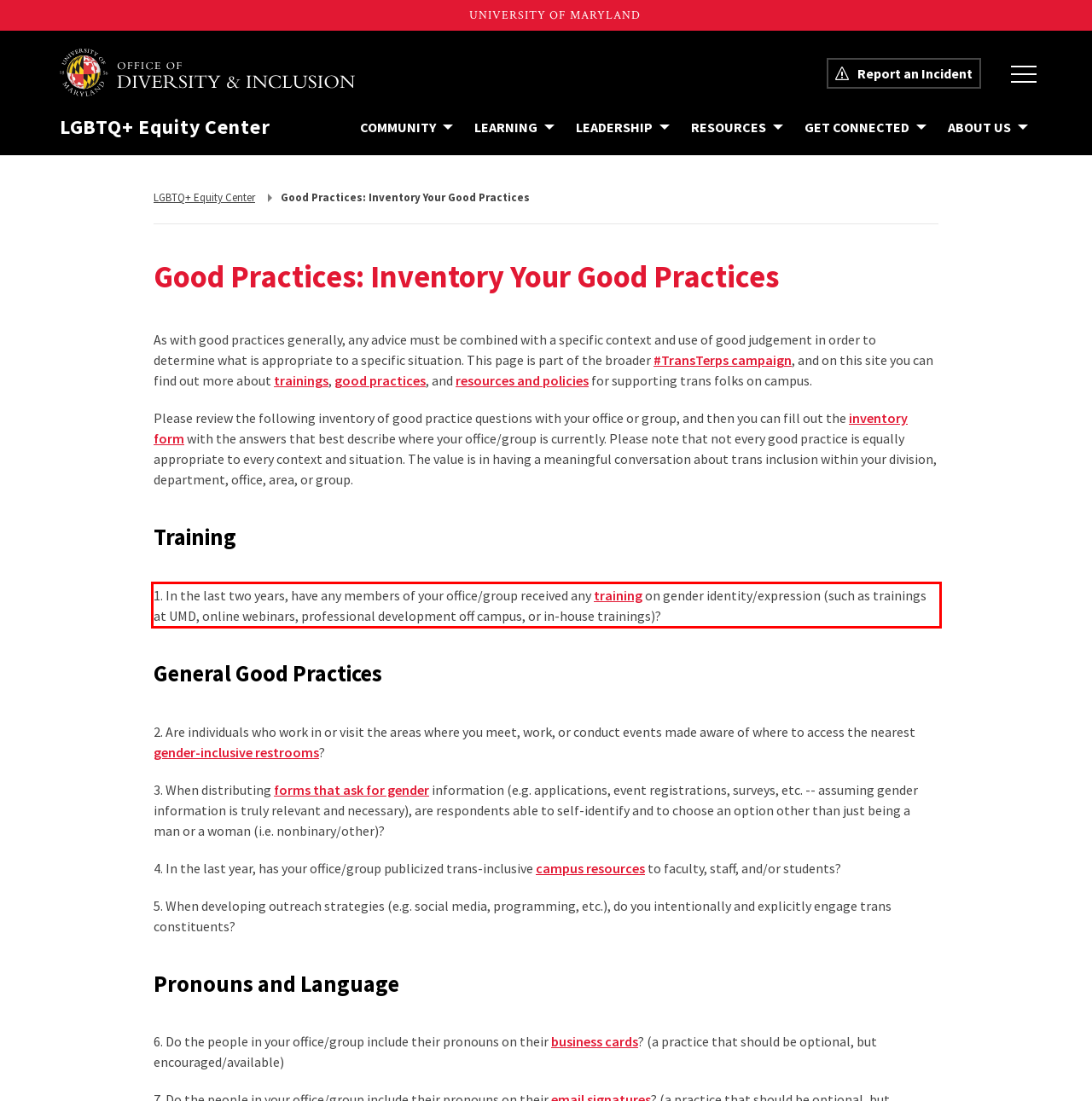Examine the webpage screenshot and use OCR to recognize and output the text within the red bounding box.

1. In the last two years, have any members of your office/group received any training on gender identity/expression (such as trainings at UMD, online webinars, professional development off campus, or in-house trainings)?